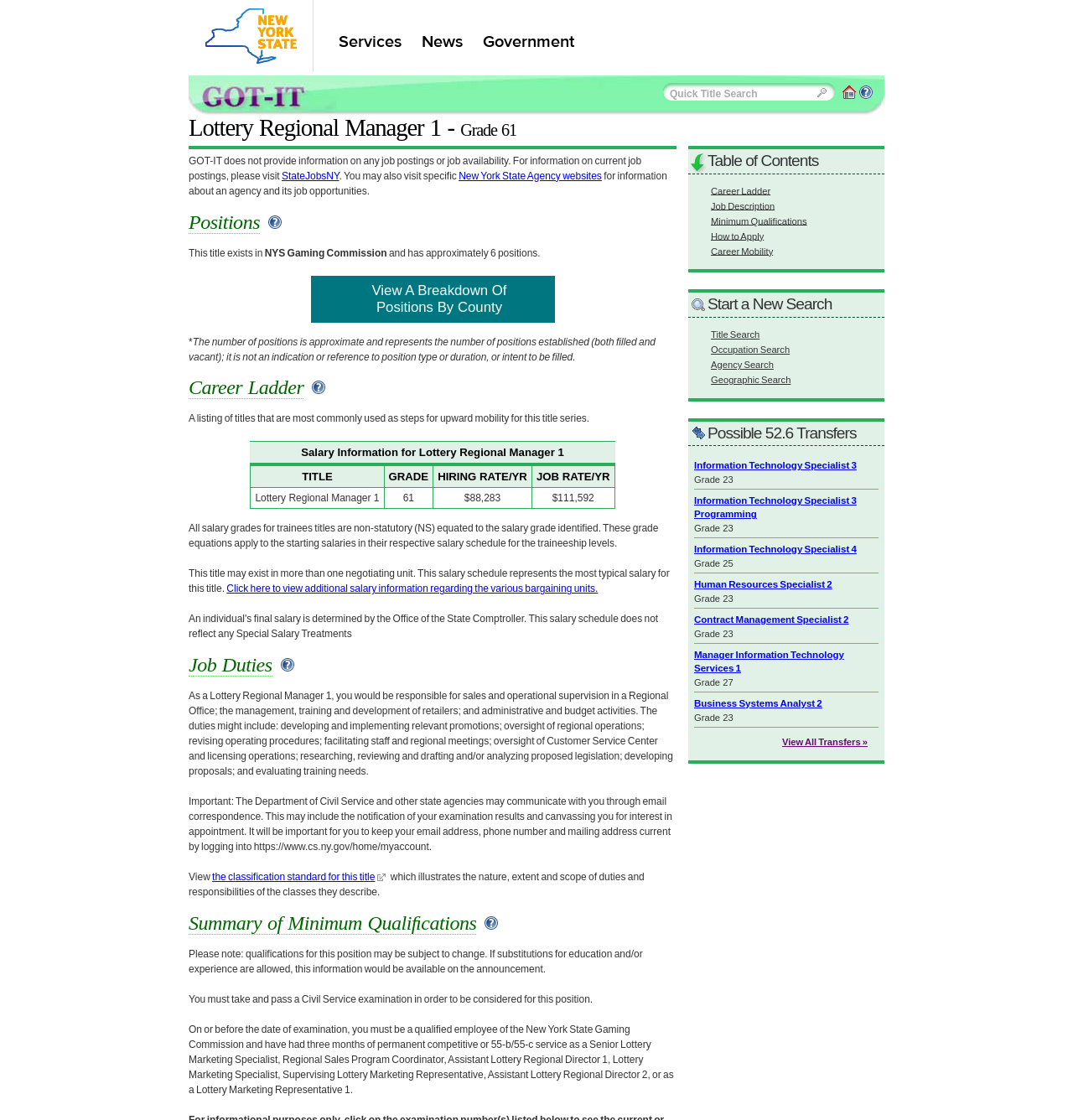Determine the bounding box coordinates of the clickable region to execute the instruction: "Read the article about Level Adaptation 3V3 - 5V". The coordinates should be four float numbers between 0 and 1, denoted as [left, top, right, bottom].

None